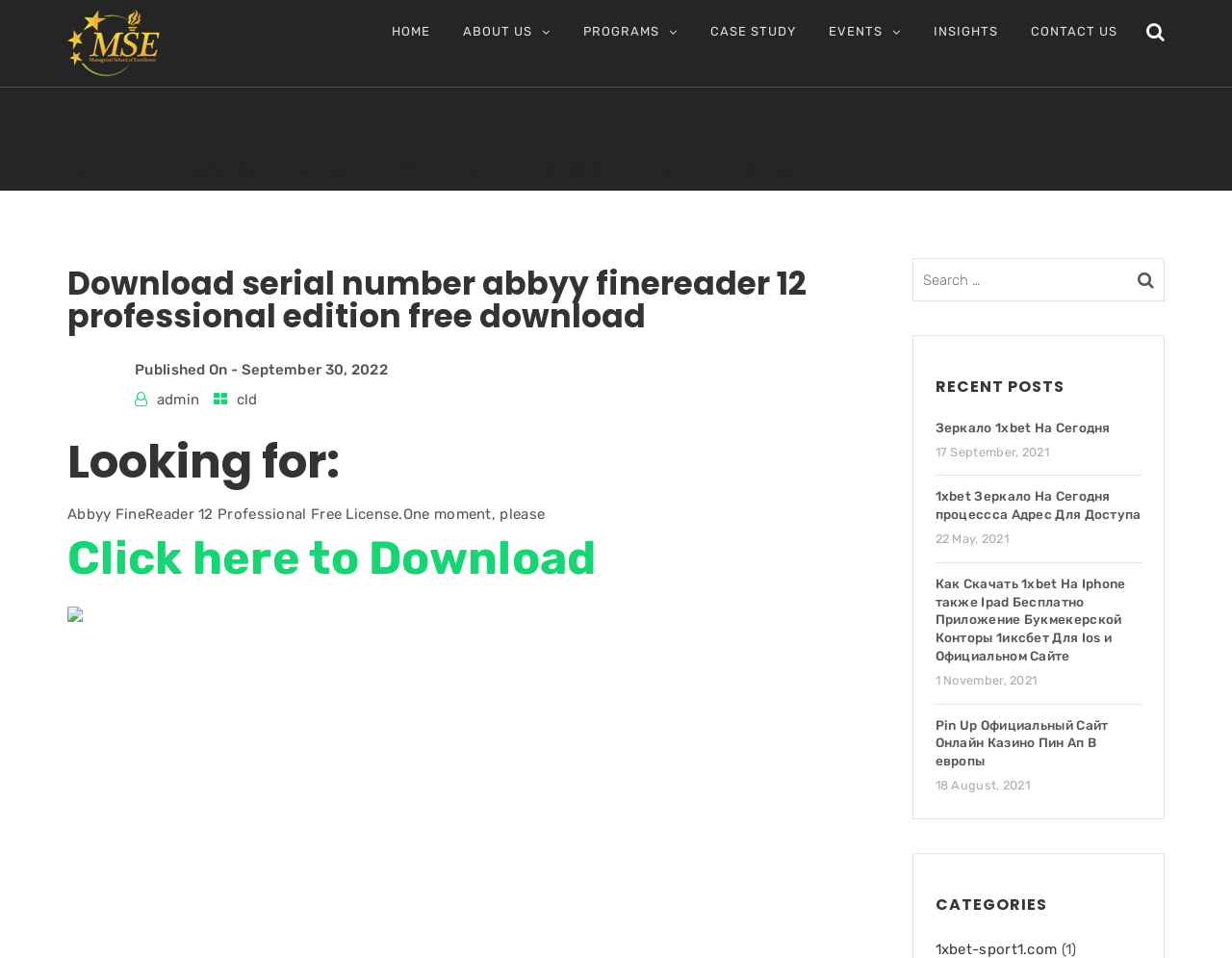Please indicate the bounding box coordinates for the clickable area to complete the following task: "View ABOUT US". The coordinates should be specified as four float numbers between 0 and 1, i.e., [left, top, right, bottom].

[0.376, 0.025, 0.432, 0.04]